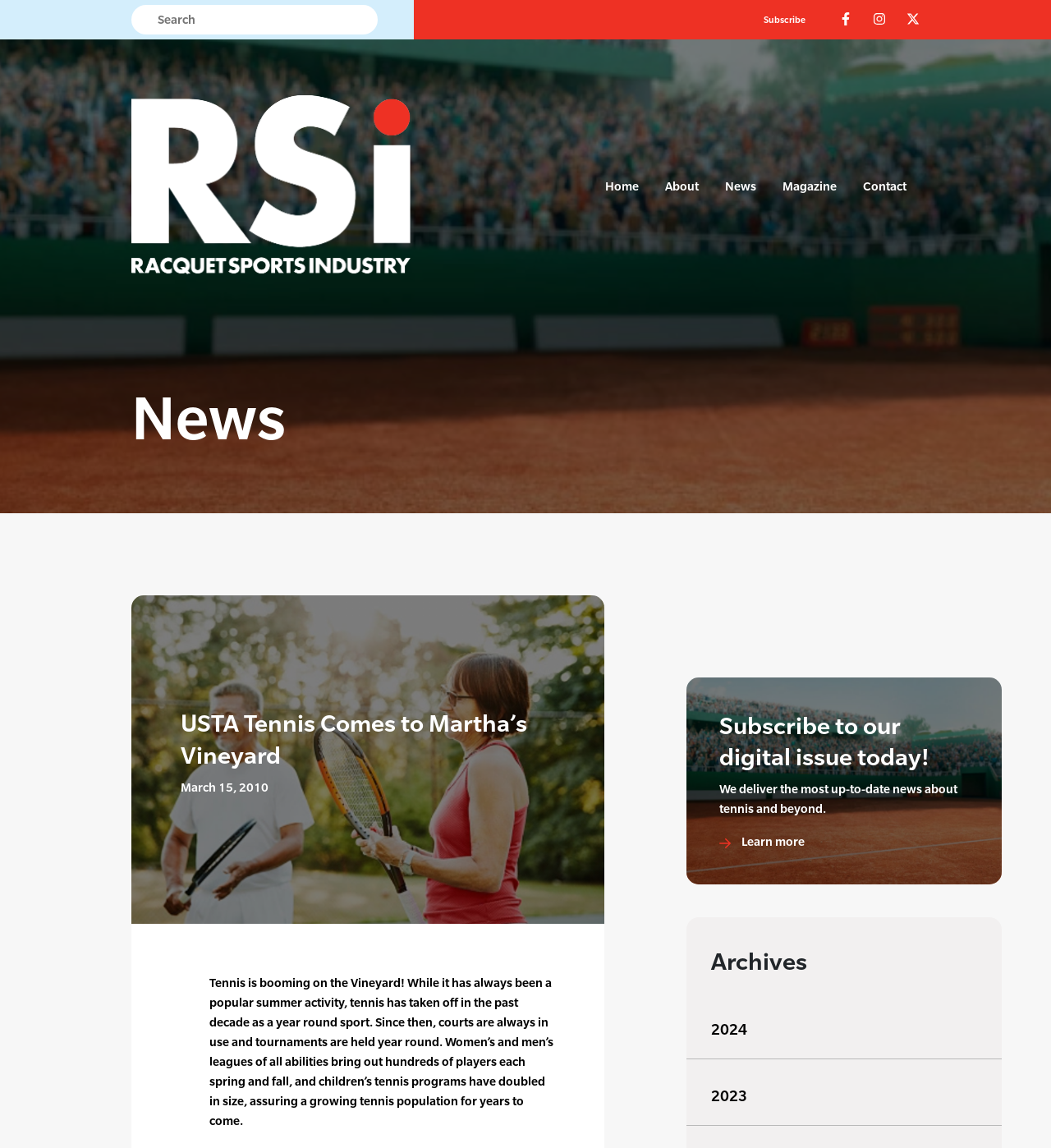Please determine the bounding box coordinates of the element to click in order to execute the following instruction: "Read the latest news". The coordinates should be four float numbers between 0 and 1, specified as [left, top, right, bottom].

[0.684, 0.148, 0.726, 0.177]